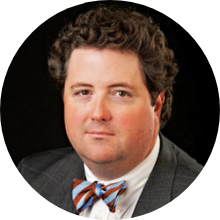Please give a one-word or short phrase response to the following question: 
Where does the law firm serve clients?

Warrenton, Virginia